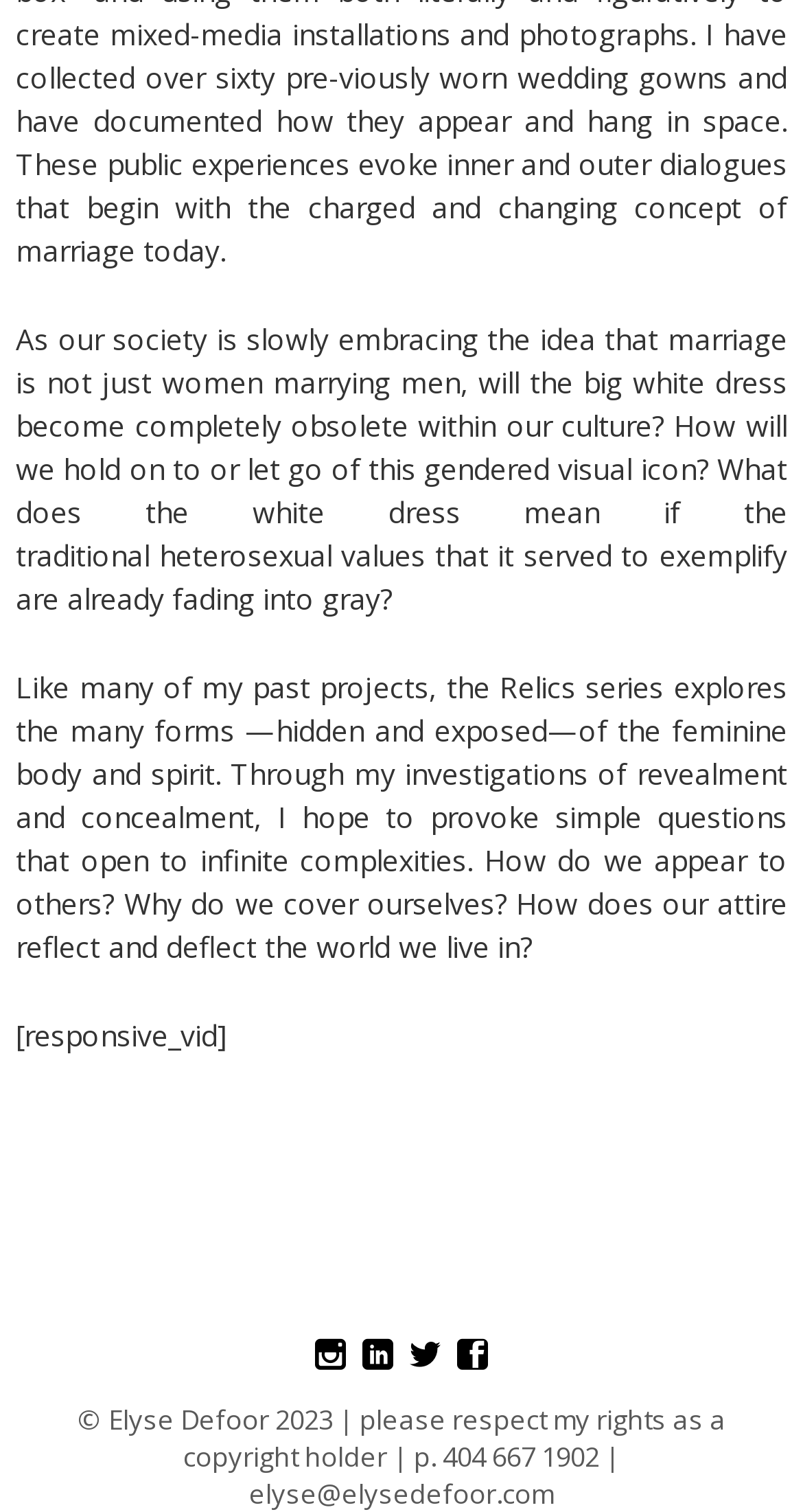Using the information in the image, give a comprehensive answer to the question: 
What is the main topic of discussion on this webpage?

The webpage appears to be discussing the changing roles of marriage and gender, as indicated by the text 'As our society is slowly embracing the idea that marriage is not just women marrying men...' and 'How will we hold on to or let go of this gendered visual icon?' which suggests a critical examination of traditional gender roles in marriage.